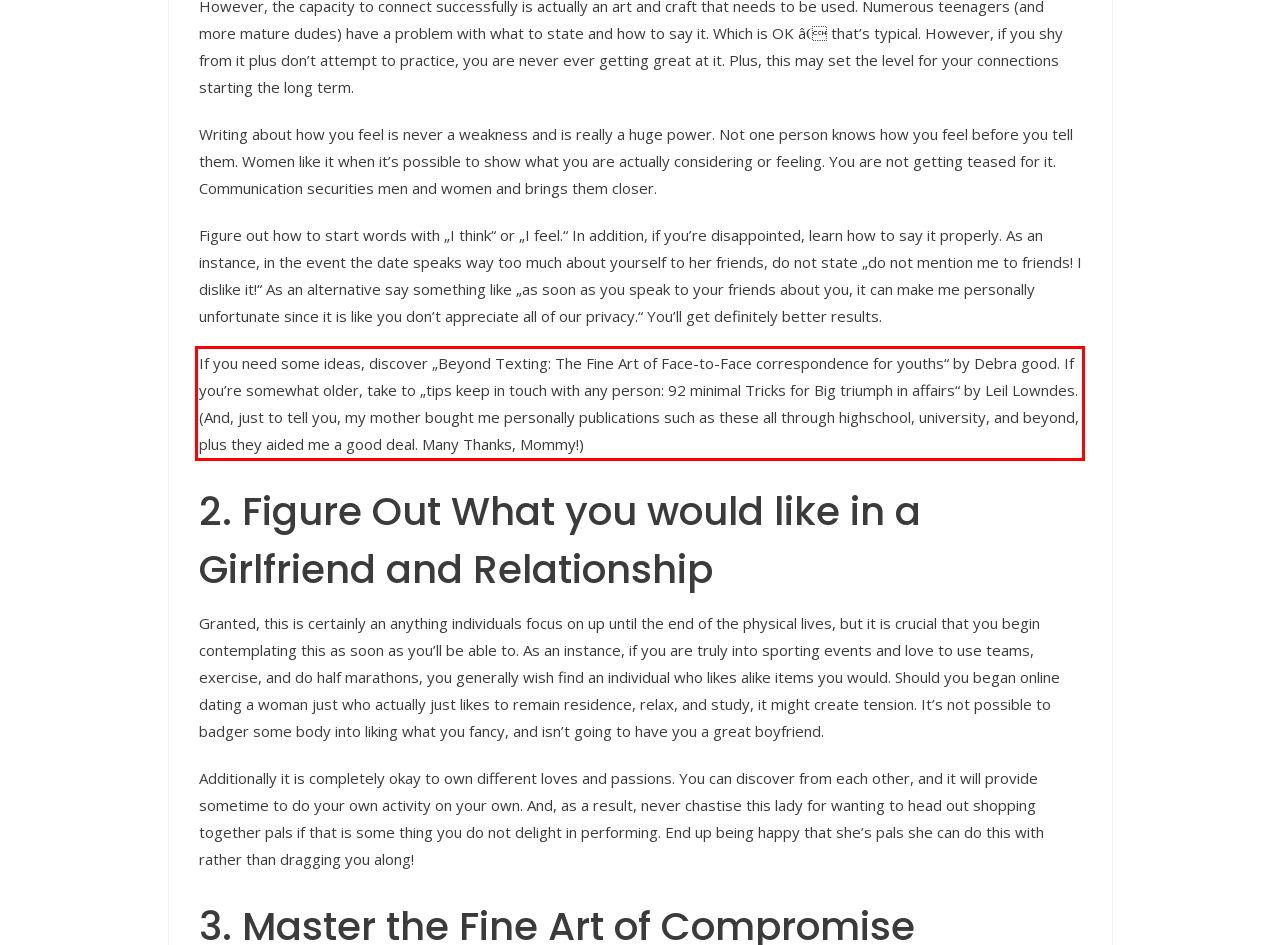You are presented with a webpage screenshot featuring a red bounding box. Perform OCR on the text inside the red bounding box and extract the content.

If you need some ideas, discover „Beyond Texting: The Fine Art of Face-to-Face correspondence for youths“ by Debra good. If you’re somewhat older, take to „tips keep in touch with any person: 92 minimal Tricks for Big triumph in affairs“ by Leil Lowndes. (And, just to tell you, my mother bought me personally publications such as these all through highschool, university, and beyond, plus they aided me a good deal. Many Thanks, Mommy!)